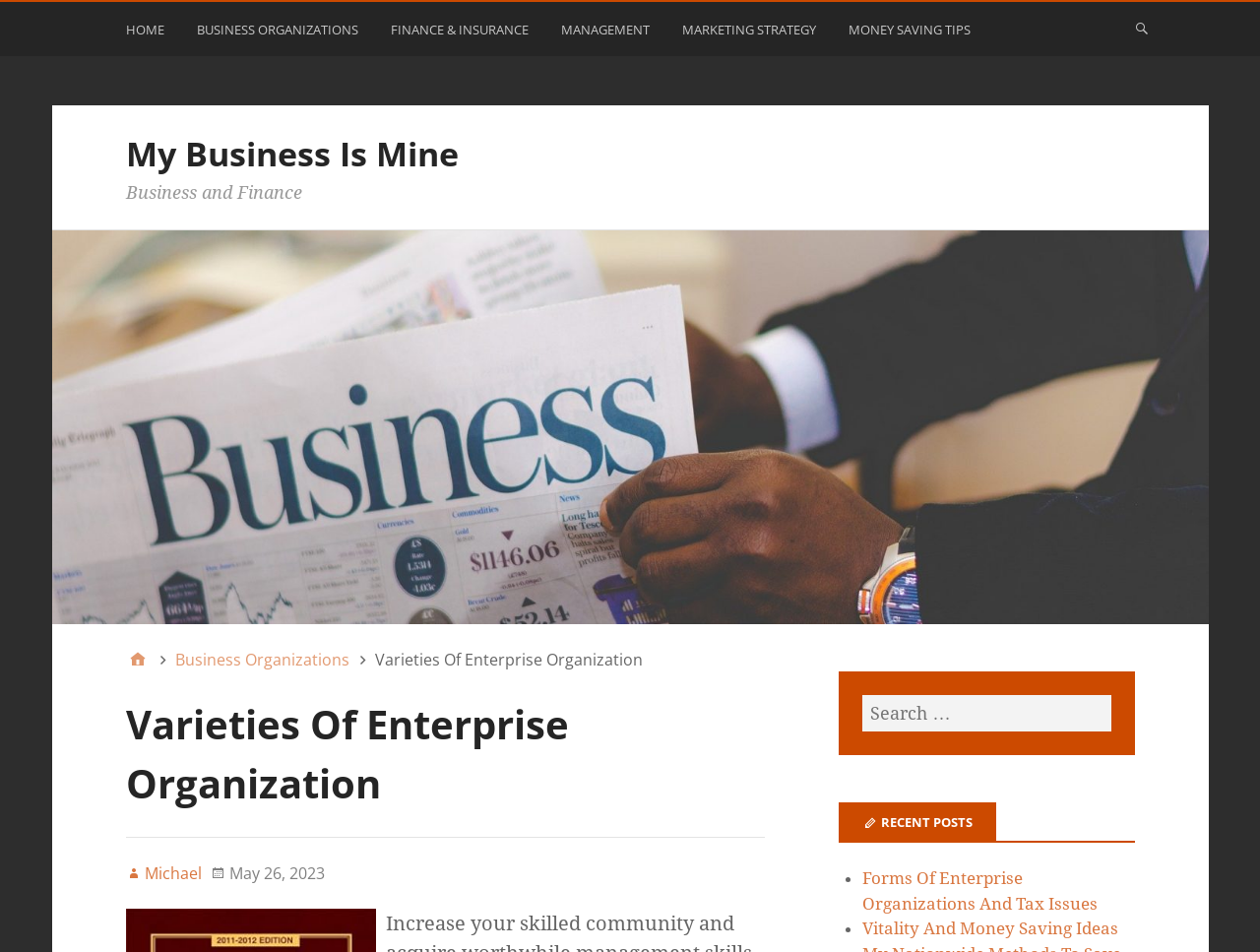What is the name of the current page?
Use the screenshot to answer the question with a single word or phrase.

My Business Is Mine